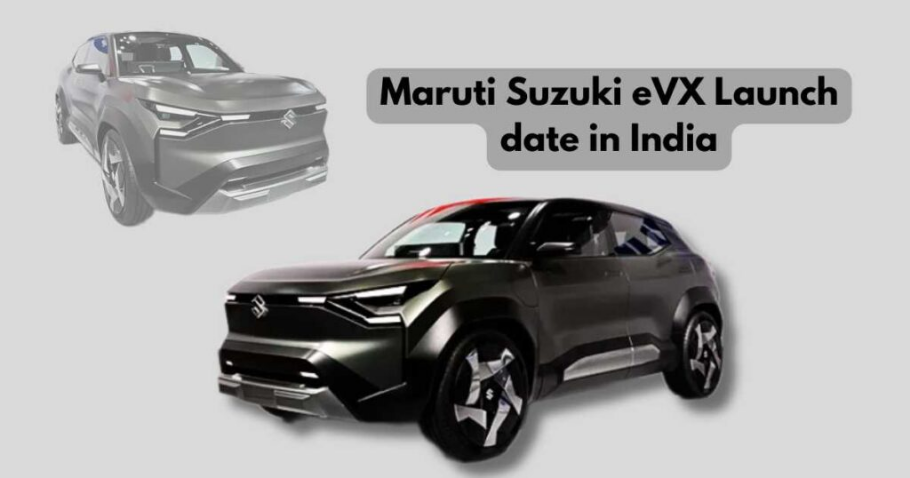How many views of the vehicle are displayed in the image?
Based on the image, answer the question with a single word or brief phrase.

Two